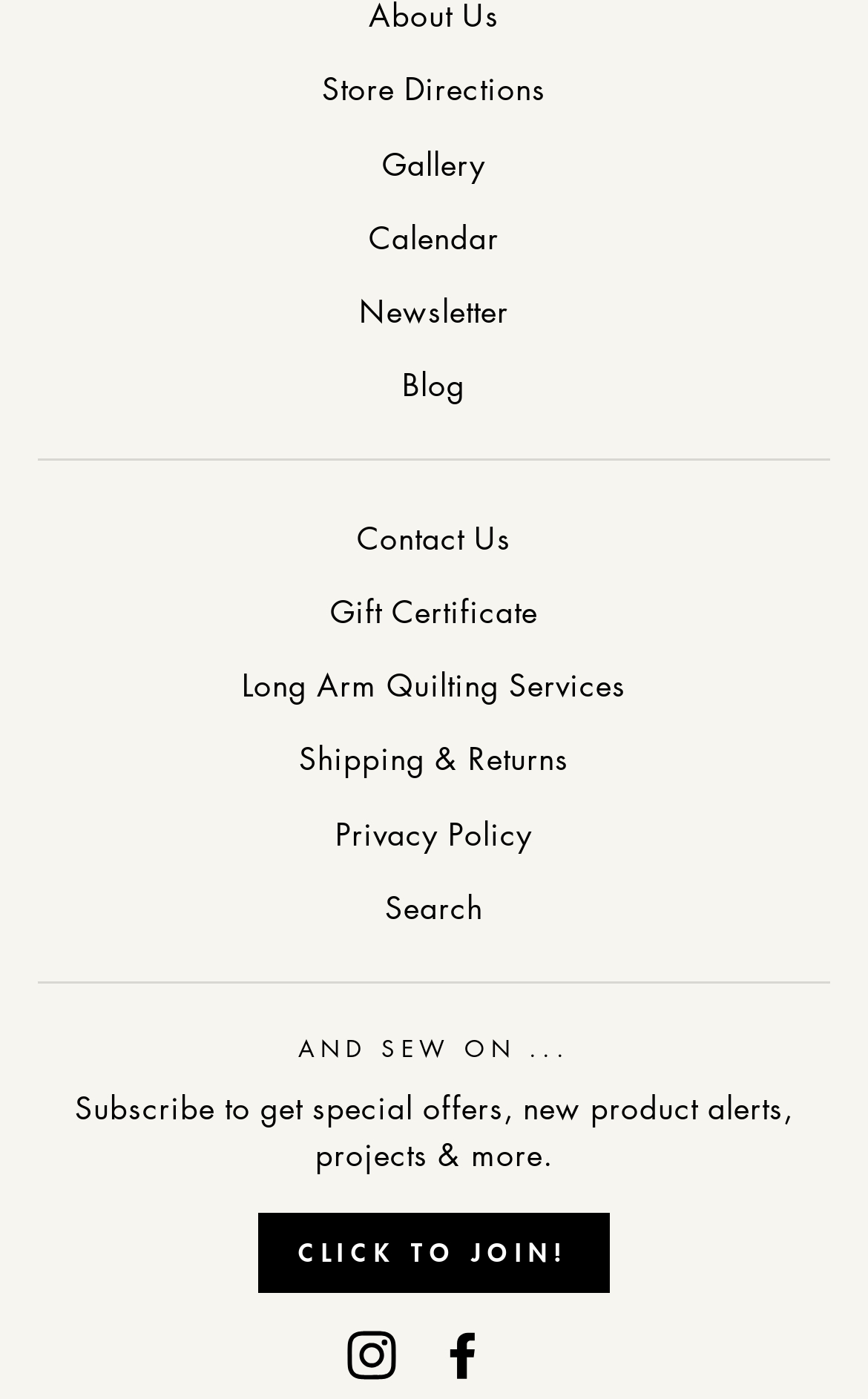Highlight the bounding box coordinates of the region I should click on to meet the following instruction: "Read the blog".

[0.464, 0.251, 0.536, 0.299]